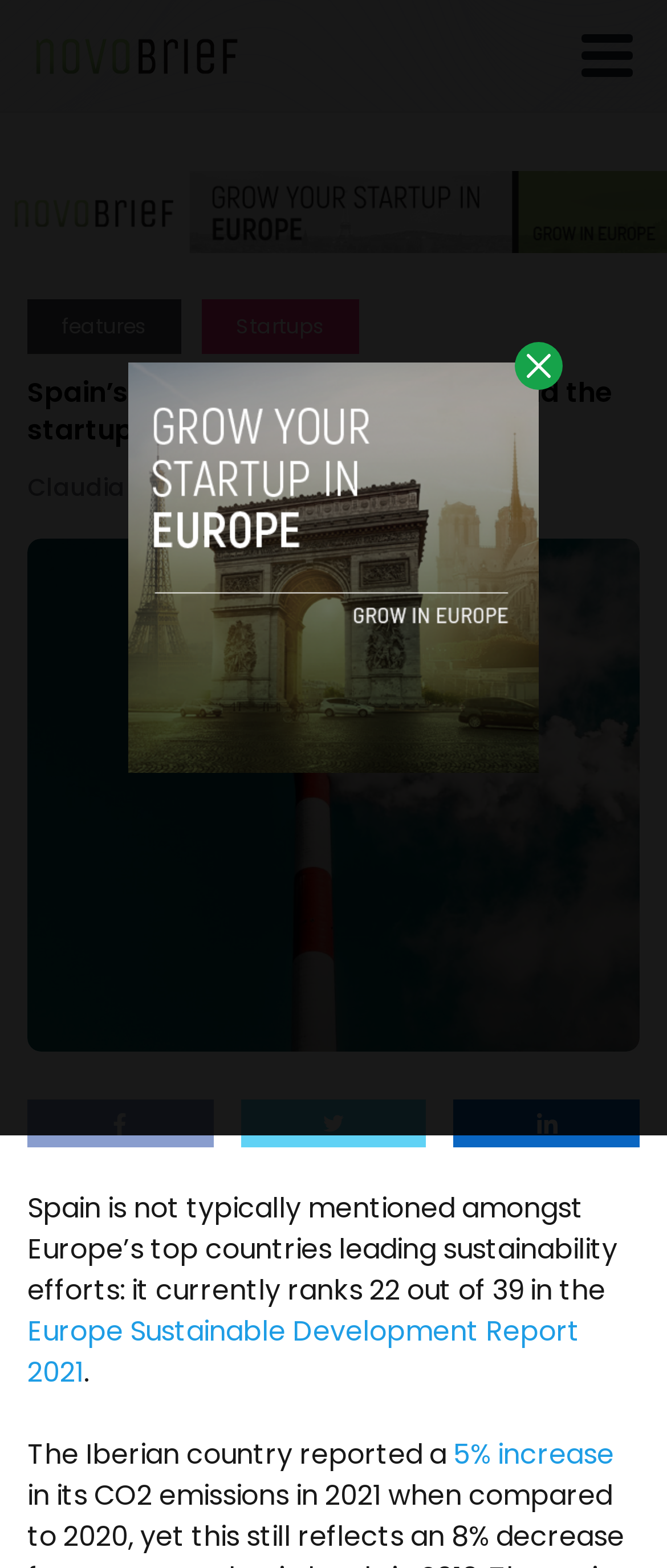Elaborate on the information and visuals displayed on the webpage.

The webpage is about Spain's efforts towards climate neutrality and the startups contributing to this goal. At the top right corner, there is a button with an "icon close modal" image. Below it, a prominent link "GROW YOUR STARTUP IN EUROPE" is displayed with an accompanying image. To the left of this link, the "novobrief Logo" is situated.

A horizontal menu bar is located at the top of the page, featuring links to "features", "Startups", and others. The main title "Spain’s road to climate neutrality and the startups making it happen" is centered and prominent.

Below the title, the author's name "Claudia Santos" and the date "August 30, 2022" are displayed. A large block of text follows, which discusses Spain's ranking in the Europe Sustainable Development Report 2021 and its progress towards sustainability. The text includes a link to the report.

At the bottom of the page, there are three social media links, each with a "facebook icon" image, spaced evenly apart.